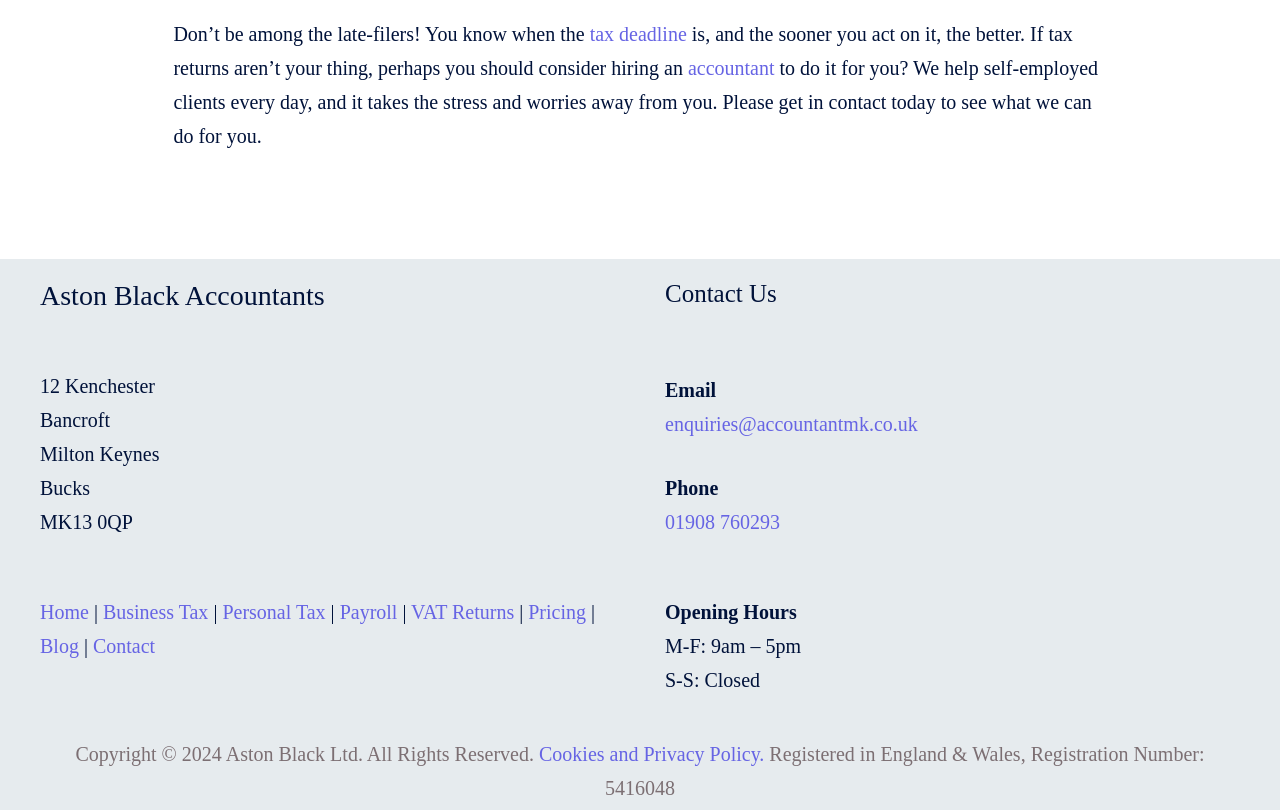Provide a one-word or brief phrase answer to the question:
What is the profession mentioned in the text?

accountant